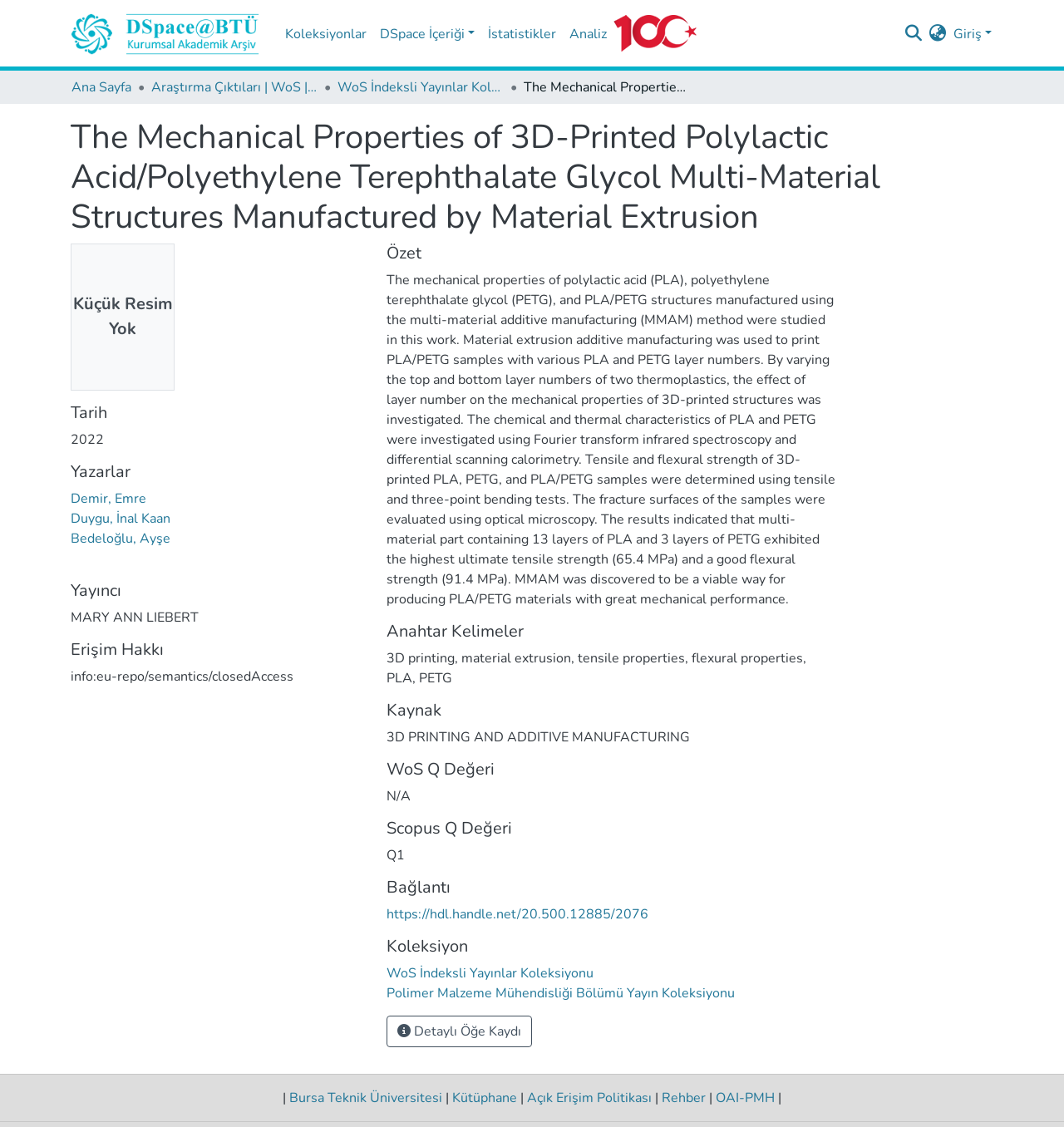Offer a meticulous caption that includes all visible features of the webpage.

This webpage appears to be a research article page, specifically a detailed record of a research study. At the top, there is a navigation bar with several links, including "Ana gezinme çubuğu" (main navigation), "Arşiv logosu" (archive logo), "Koleksiyonlar" (collections), "DSpace İçeriği" (DSpace content), "İstatistikler" (statistics), and "Analiz" (analysis). 

Below the navigation bar, there is a breadcrumb navigation section with links to "Ana Sayfa" (home), "Araştırma Çıktıları" (research outputs), and "WoS İndeksli Yayınlar Koleksiyonu" (WoS indexed publications collection).

The main content of the page is divided into several sections. The first section displays the title of the research study, "The Mechanical Properties of 3D-Printed Polylactic Acid/Polyethylene Terephthalate Glycol Multi-Material Structures Manufactured by Material Extrusion". 

Below the title, there is a section with a heading "Tarih" (date) displaying the year "2022". The "Yazarlar" (authors) section lists the names of the authors, including Demir, Emre, Duygu, İnal Kaan, and Bedeloğlu, Ayşe. The "Yayıncı" (publisher) section displays the name "MARY ANN LIEBERT". 

The "Özet" (abstract) section provides a detailed summary of the research study, which investigates the mechanical properties of 3D-printed polylactic acid (PLA), polyethylene terephthalate glycol (PETG), and PLA/PETG structures manufactured using the multi-material additive manufacturing (MMAM) method. 

The "Anahtar Kelimeler" (keywords) section lists several keywords related to the research study, including "3D printing", "material extrusion", "tensile properties", "flexural properties", "PLA", and "PETG". 

The "Kaynak" (source) section displays the title of the journal "3D PRINTING AND ADDITIVE MANUFACTURING". The "WoS Q Değeri" (WoS Q value) section displays "N/A", and the "Scopus Q Değeri" (Scopus Q value) section displays "Q1". 

The "Bağlantı" (link) section provides a link to the research study,